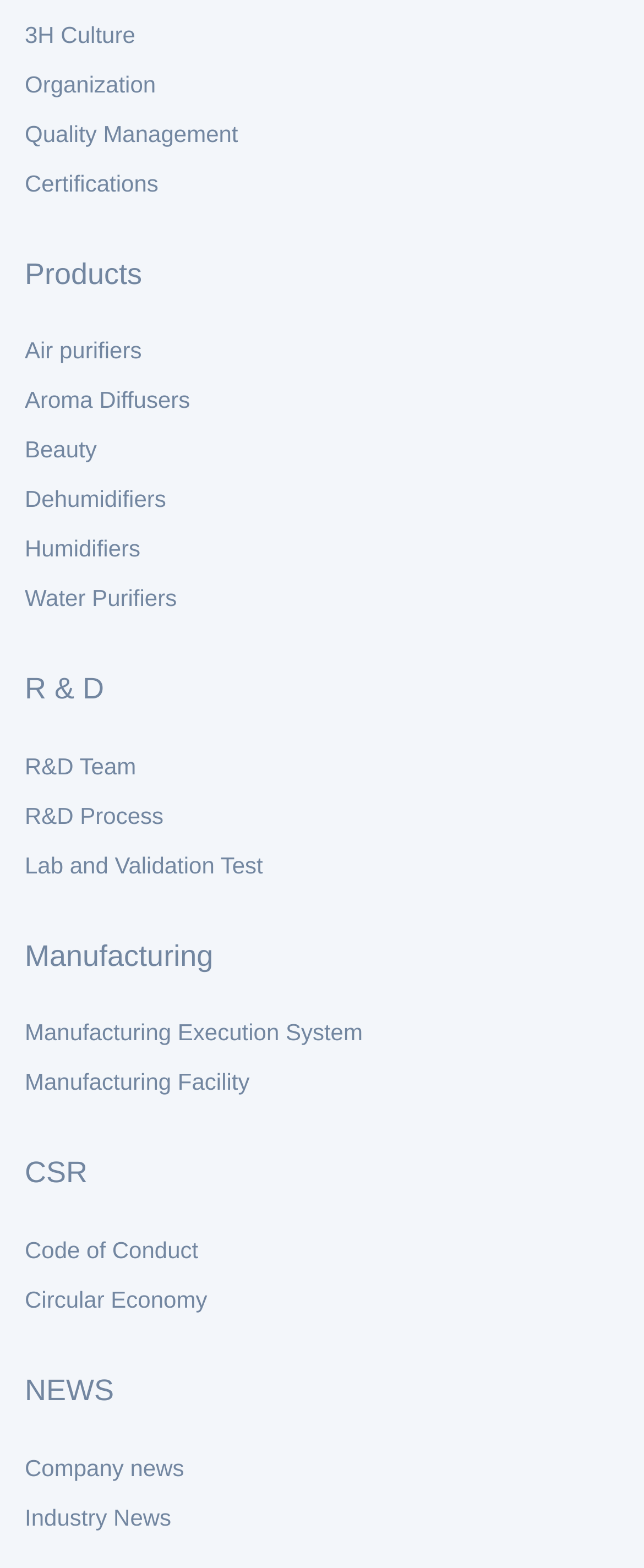Determine the bounding box coordinates of the clickable area required to perform the following instruction: "Learn about Air purifiers". The coordinates should be represented as four float numbers between 0 and 1: [left, top, right, bottom].

[0.038, 0.208, 0.22, 0.239]